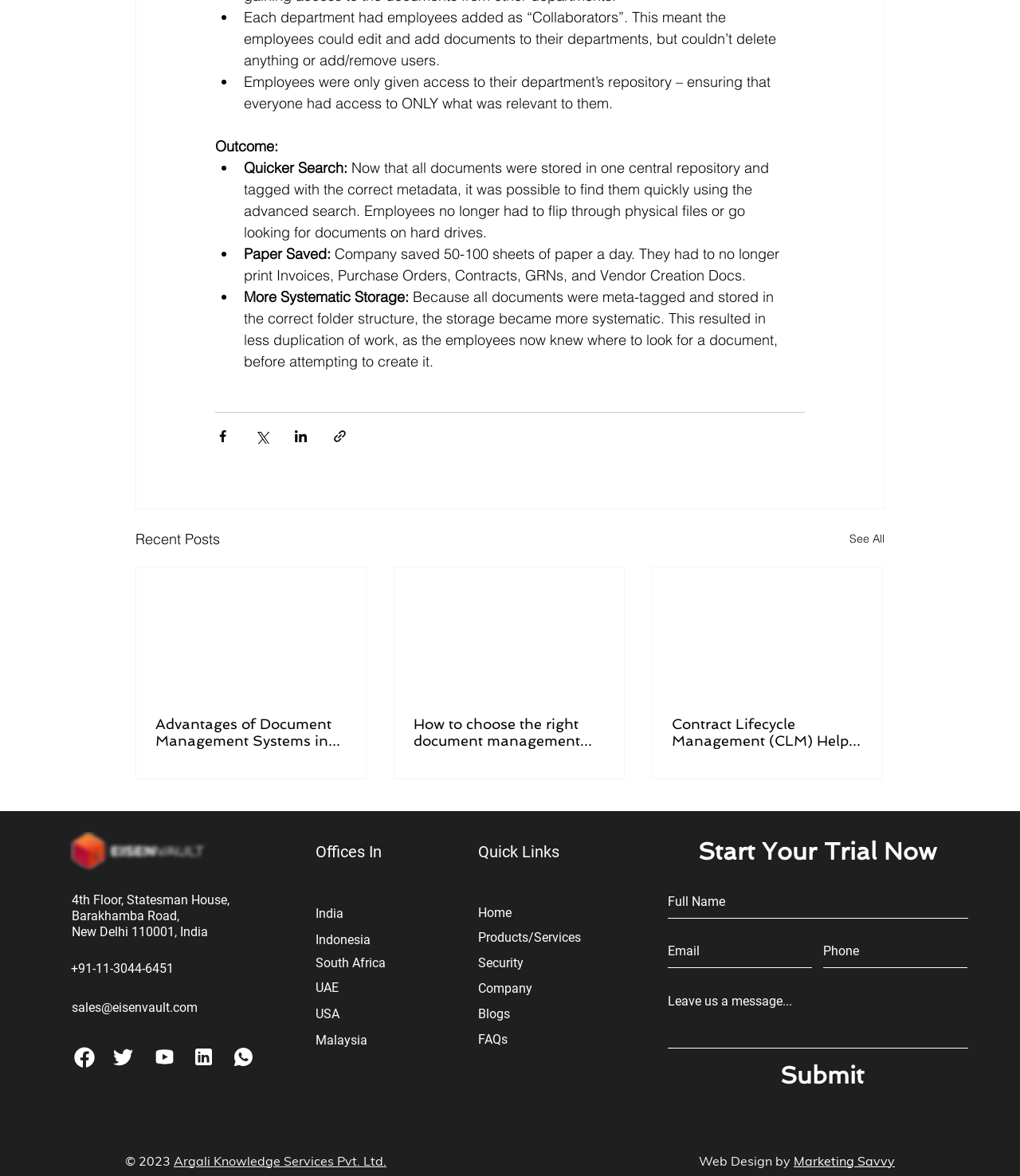Find the bounding box coordinates of the element you need to click on to perform this action: 'View offices in India'. The coordinates should be represented by four float values between 0 and 1, in the format [left, top, right, bottom].

[0.309, 0.769, 0.337, 0.783]